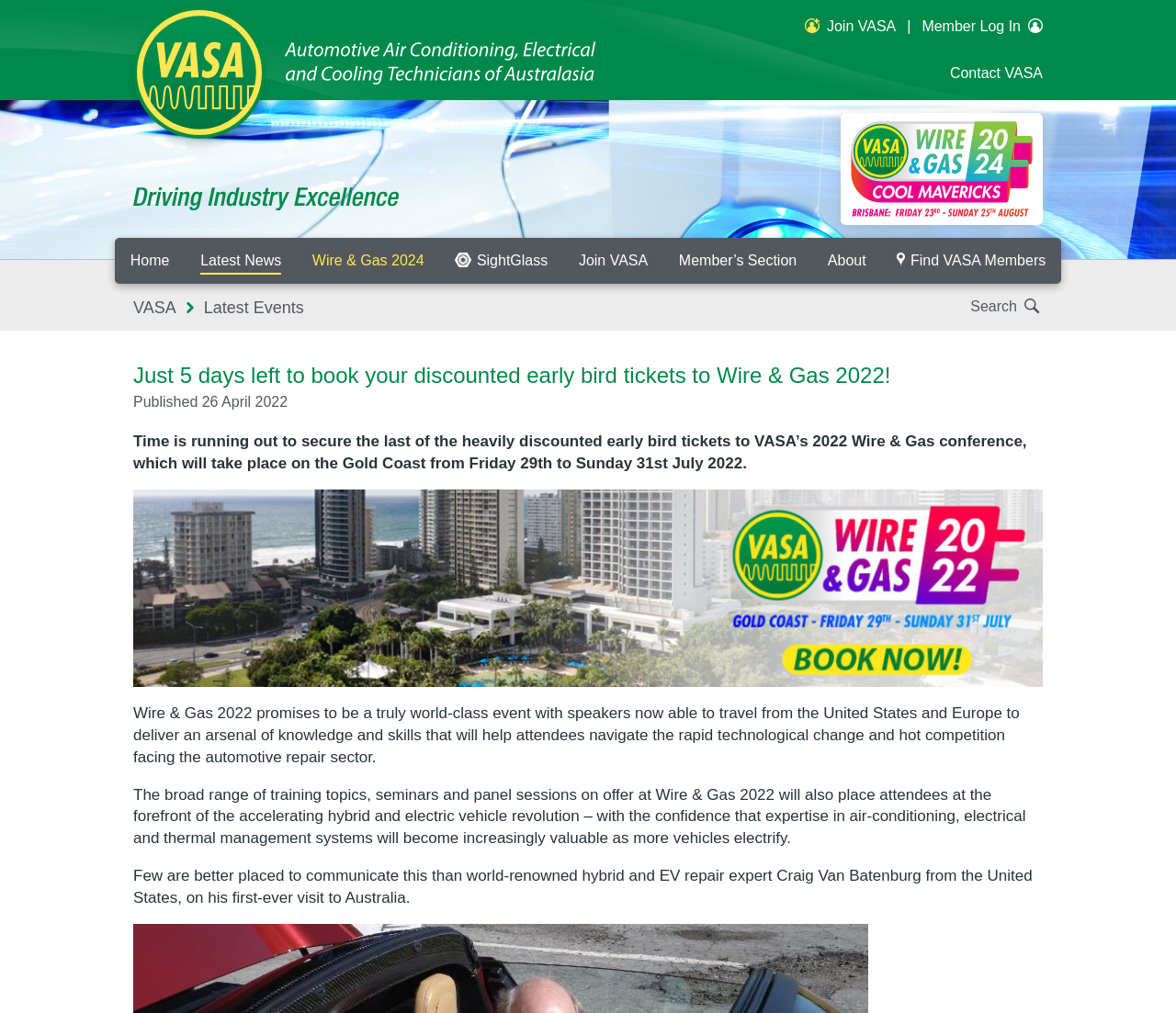Identify the main title of the webpage and generate its text content.

Just 5 days left to book your discounted early bird tickets to Wire & Gas 2022!